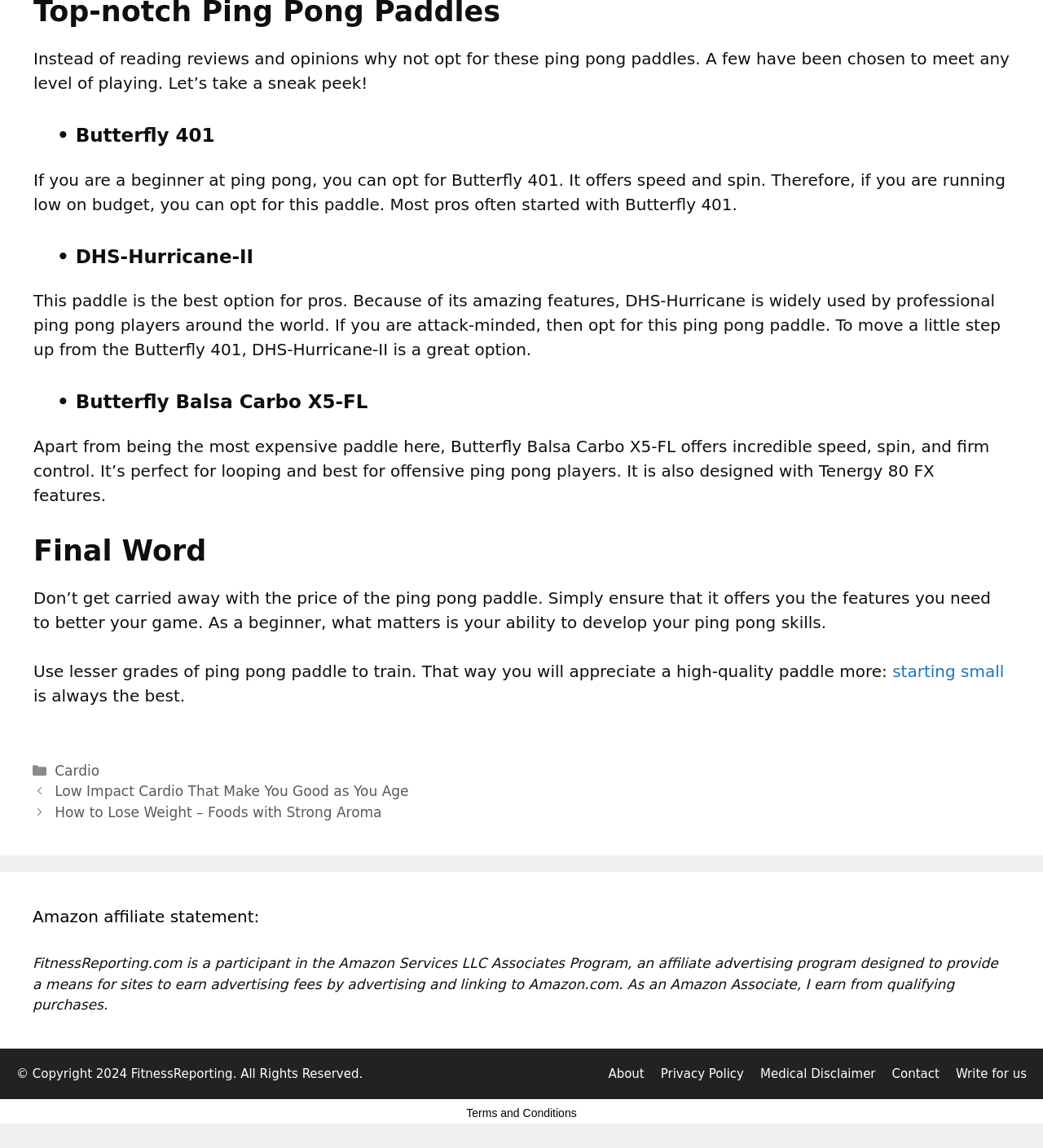Identify the bounding box coordinates for the UI element described as follows: "24/7: 08 9250 4488". Ensure the coordinates are four float numbers between 0 and 1, formatted as [left, top, right, bottom].

None